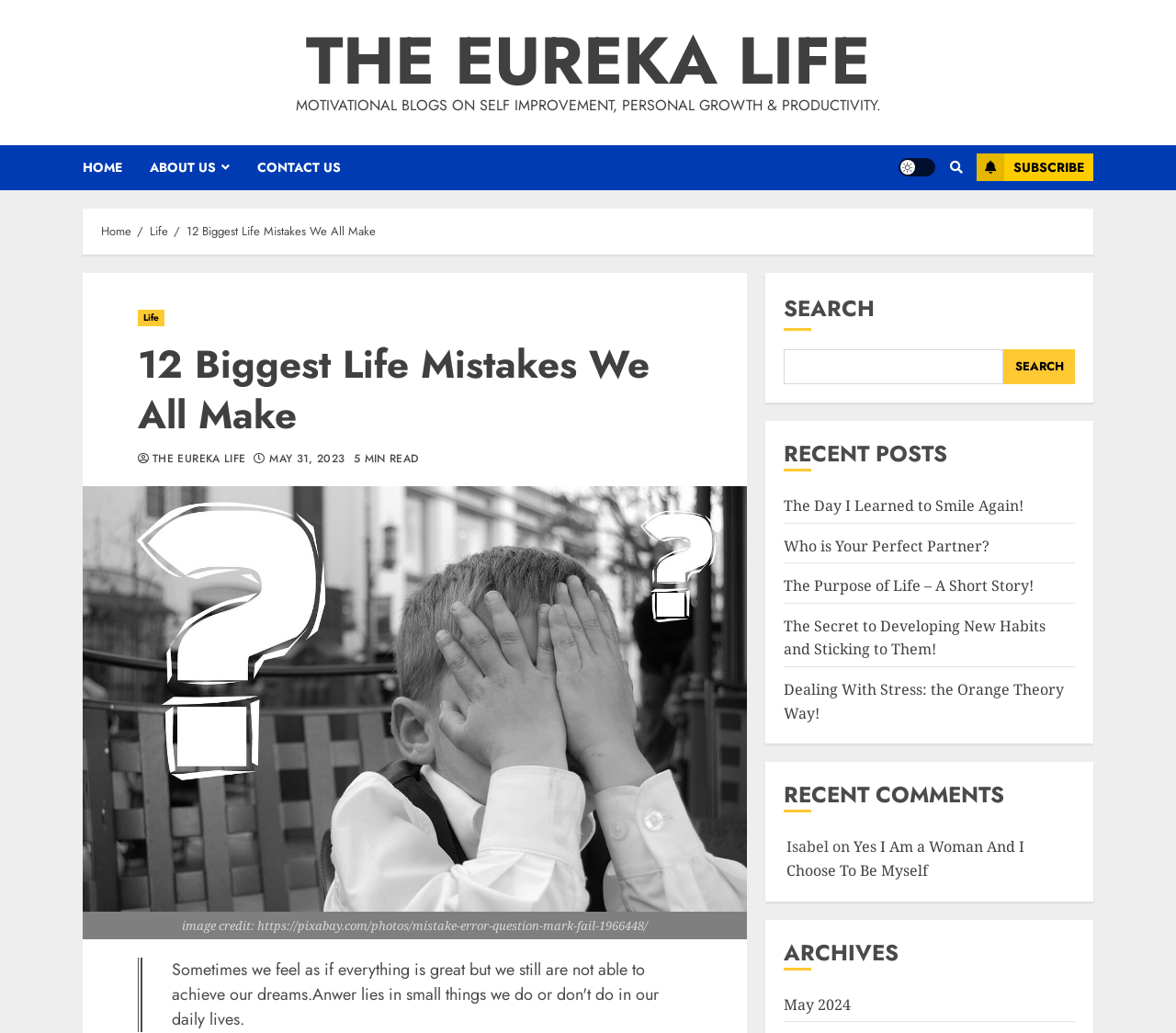How many minutes does it take to read the current article?
Please provide a detailed and thorough answer to the question.

The time it takes to read the current article can be found below the heading, where it is written as '5 MIN READ'.